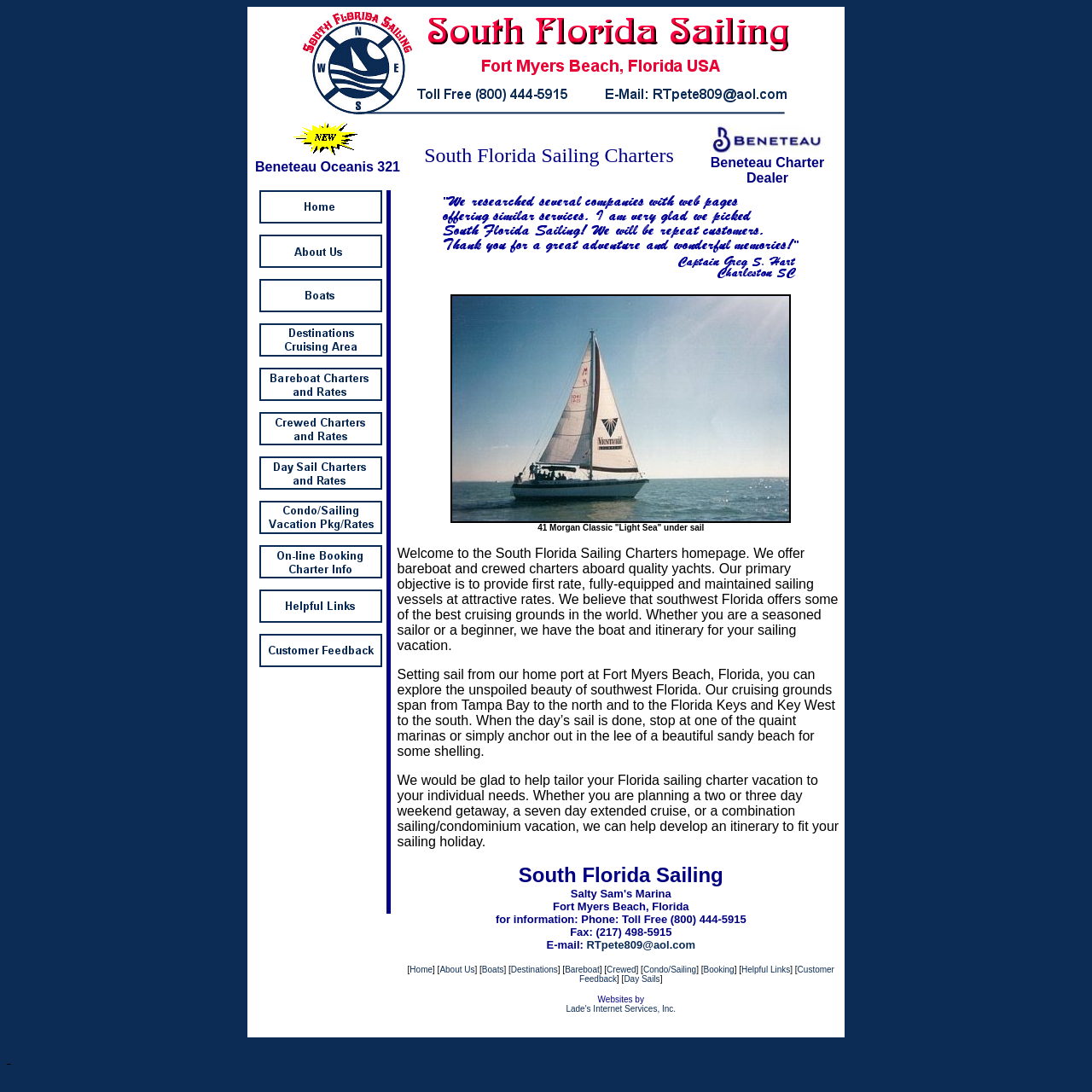Please locate the bounding box coordinates of the element that should be clicked to achieve the given instruction: "Contact through email 'RTpete809@aol.com'".

[0.537, 0.859, 0.637, 0.871]